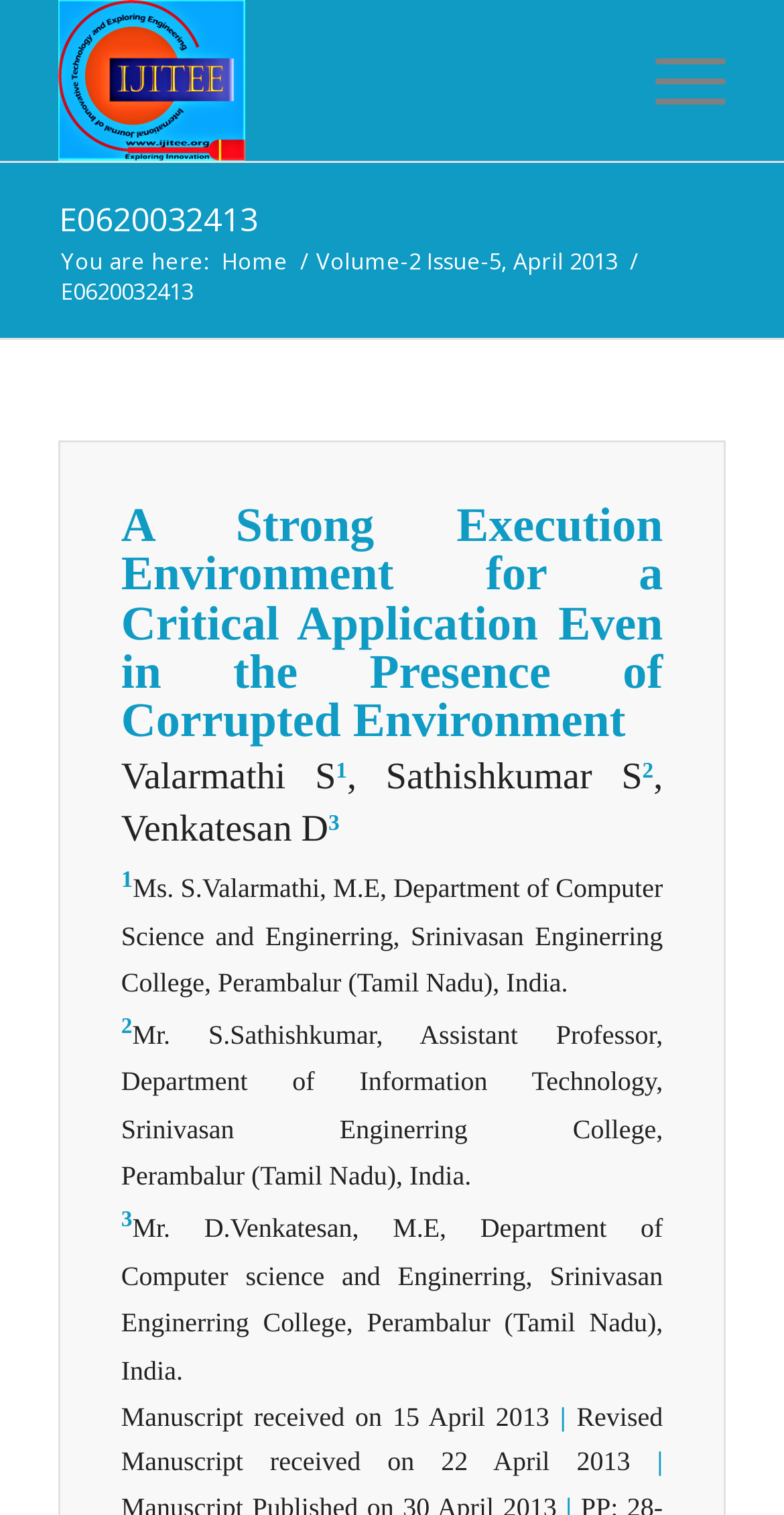Describe all the visual and textual components of the webpage comprehensively.

The webpage is about the International Journal of Innovative Technology and Exploring Engineering (IJITEE), which is an open-access, peer-reviewed, periodical monthly international journal. 

At the top, there is a logo of the journal, accompanied by a link to the journal's title. To the right of the logo, there is a vertical menu with a single item labeled "Menu". 

Below the logo, there is a heading with the journal's title, followed by a link to the title. 

Next, there is a navigation section with a "You are here:" label, followed by links to "Home" and "Volume-2 Issue-5, April 2013", separated by a slash. 

The main content of the page is an article titled "A Strong Execution Environment for a Critical Application Even in the Presence of Corrupted Environment". The article has three authors, Valarmathi S, Sathishkumar S, and Venkatesan D, with their affiliations and contact information listed below. The article also has a manuscript received and revised date listed at the bottom.